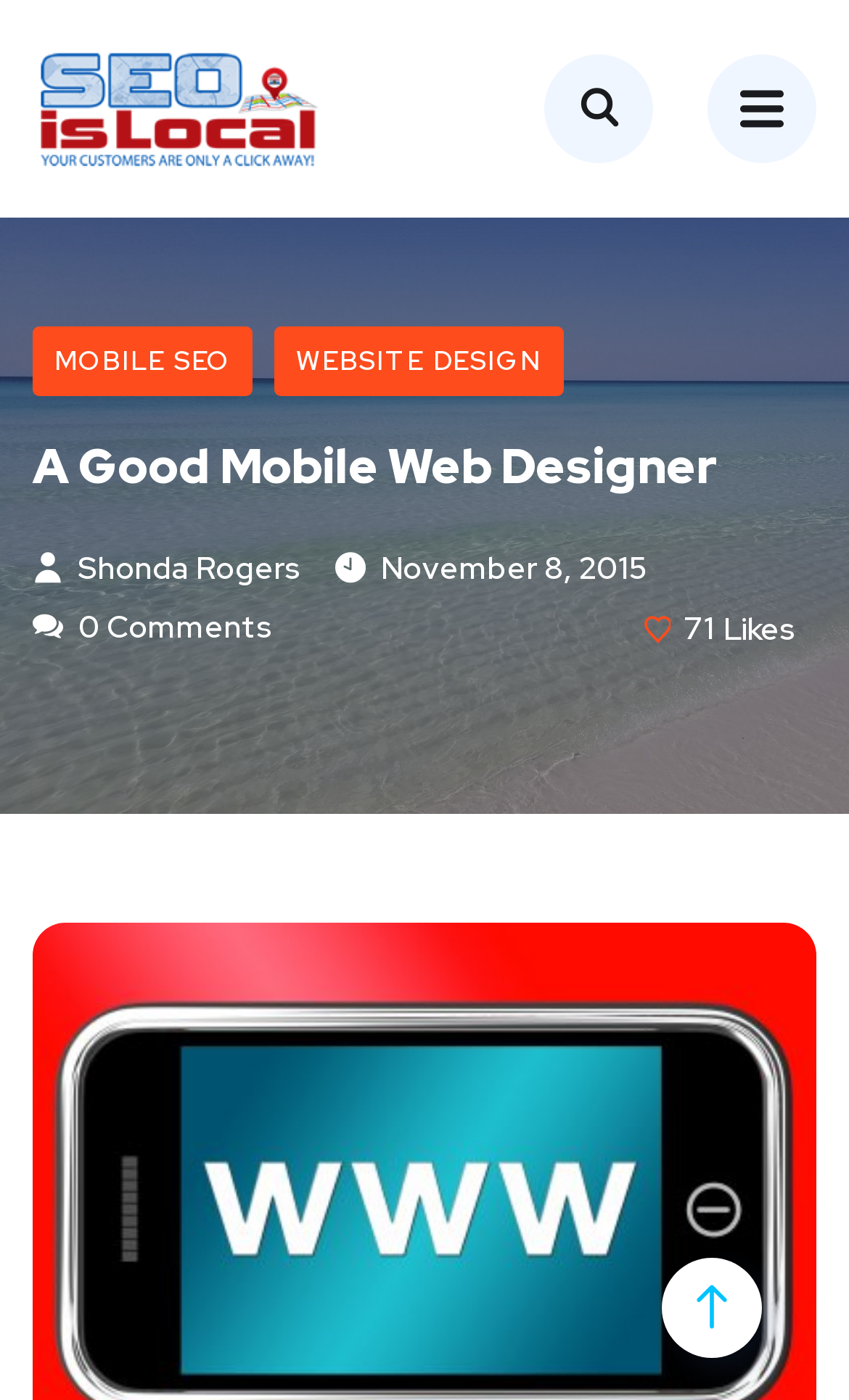Please determine the bounding box coordinates for the element that should be clicked to follow these instructions: "Click on the button with an image".

[0.833, 0.039, 0.962, 0.116]